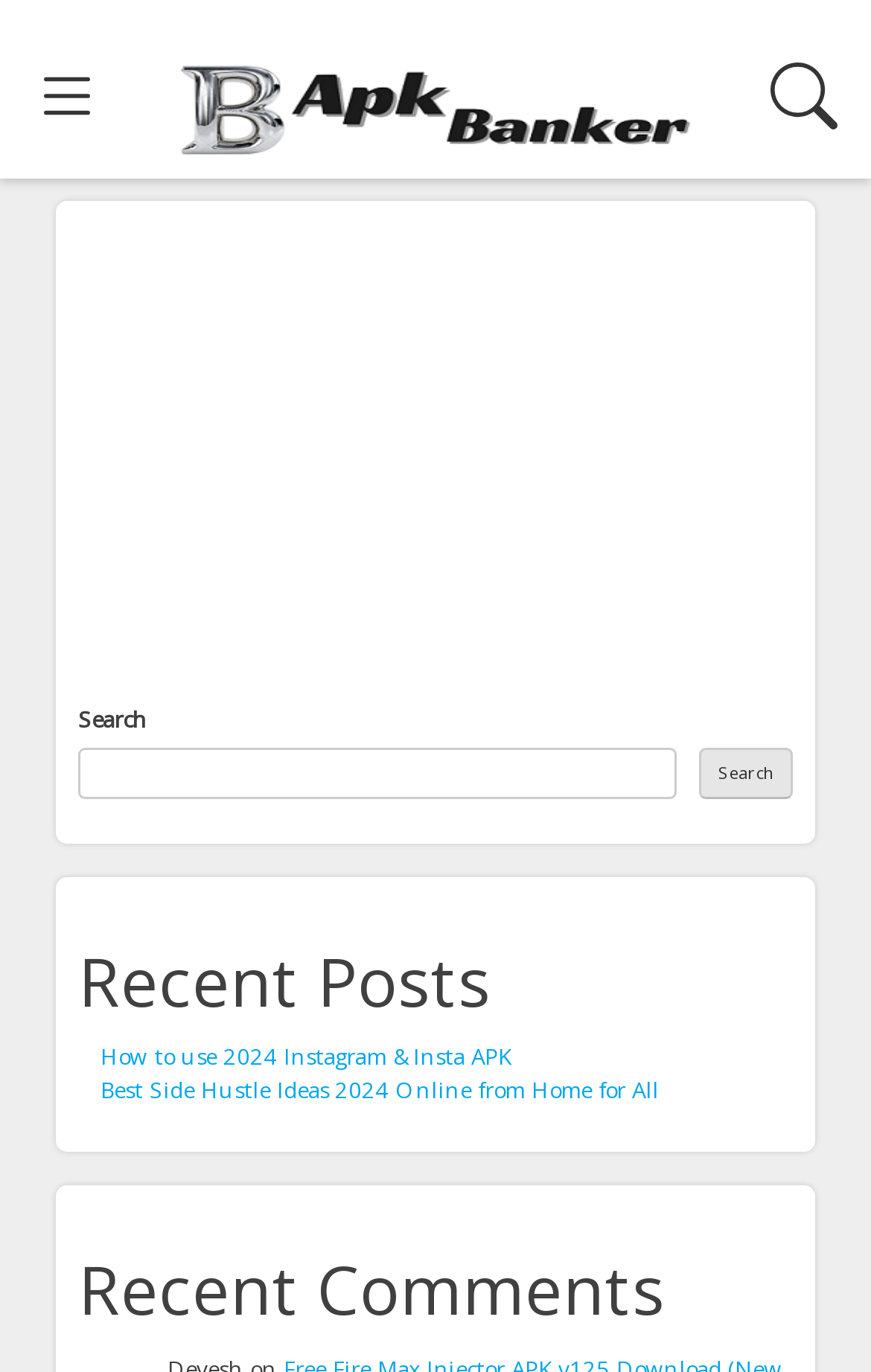Respond with a single word or short phrase to the following question: 
How many recent posts are displayed?

2